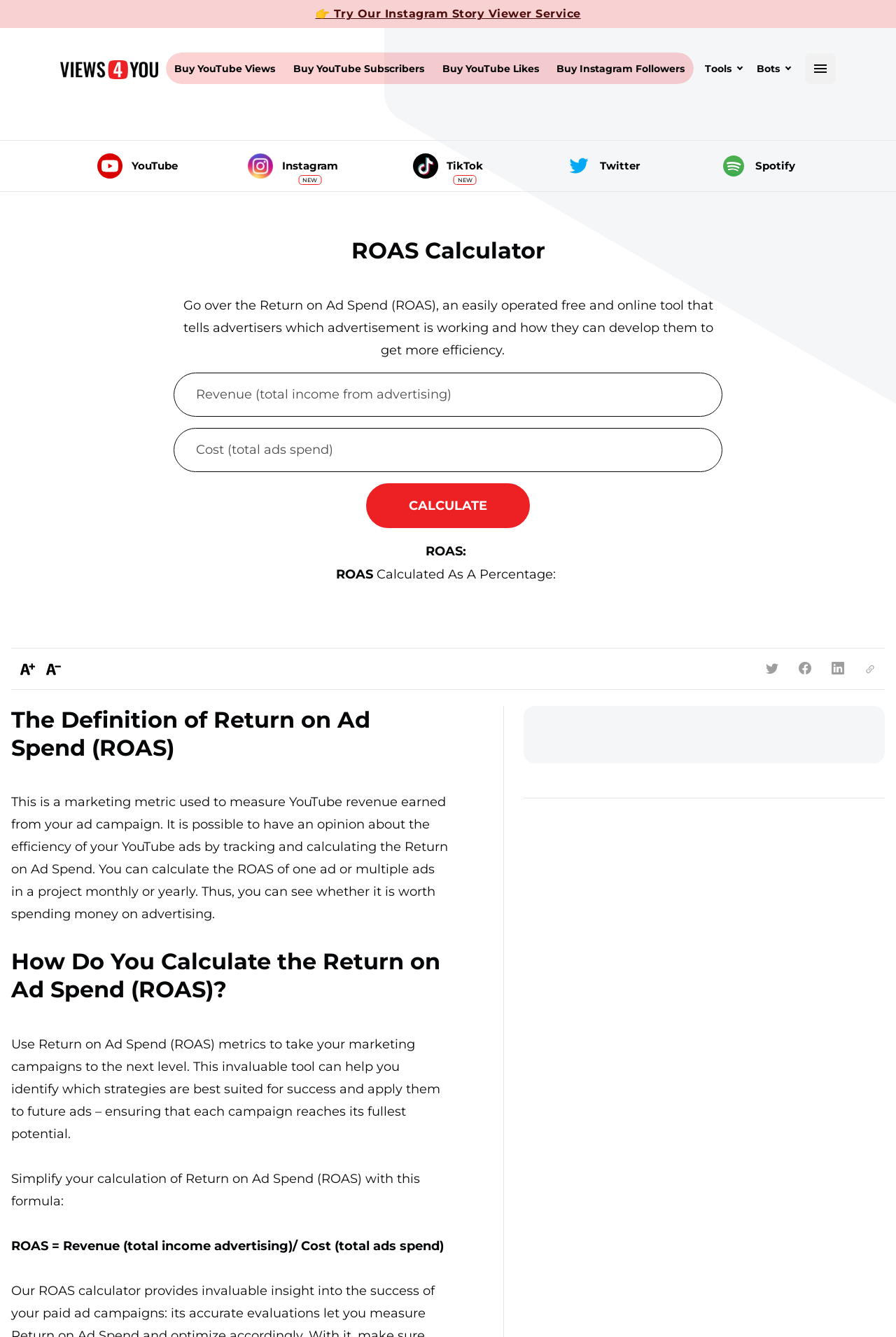What is the formula to calculate ROAS?
Provide an in-depth and detailed answer to the question.

The formula to calculate ROAS is by dividing the total income from advertising (Revenue) by the total ads spend (Cost). This formula is provided on the webpage to help users simplify their calculation of ROAS.